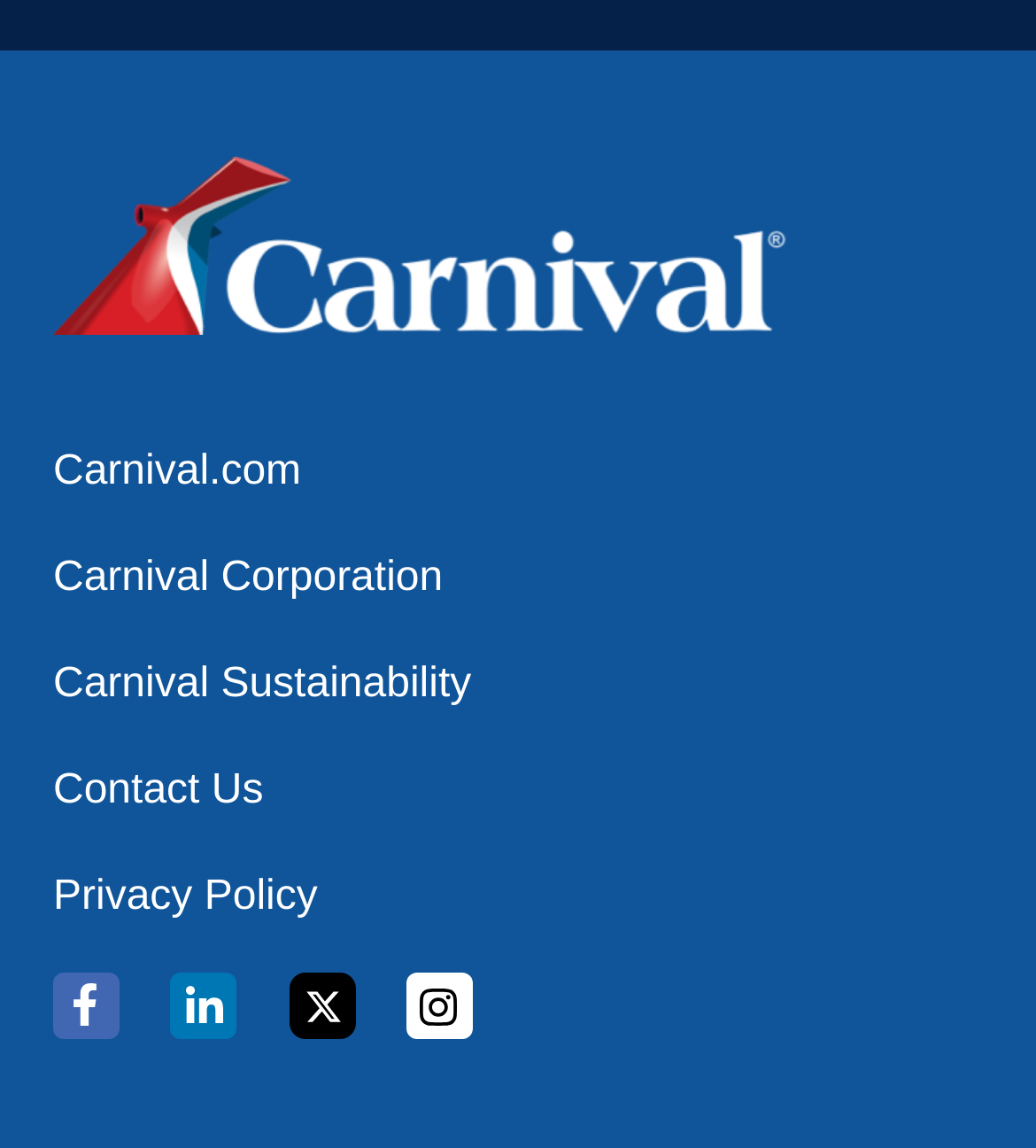Respond to the question below with a concise word or phrase:
What is the name of the company?

Carnival